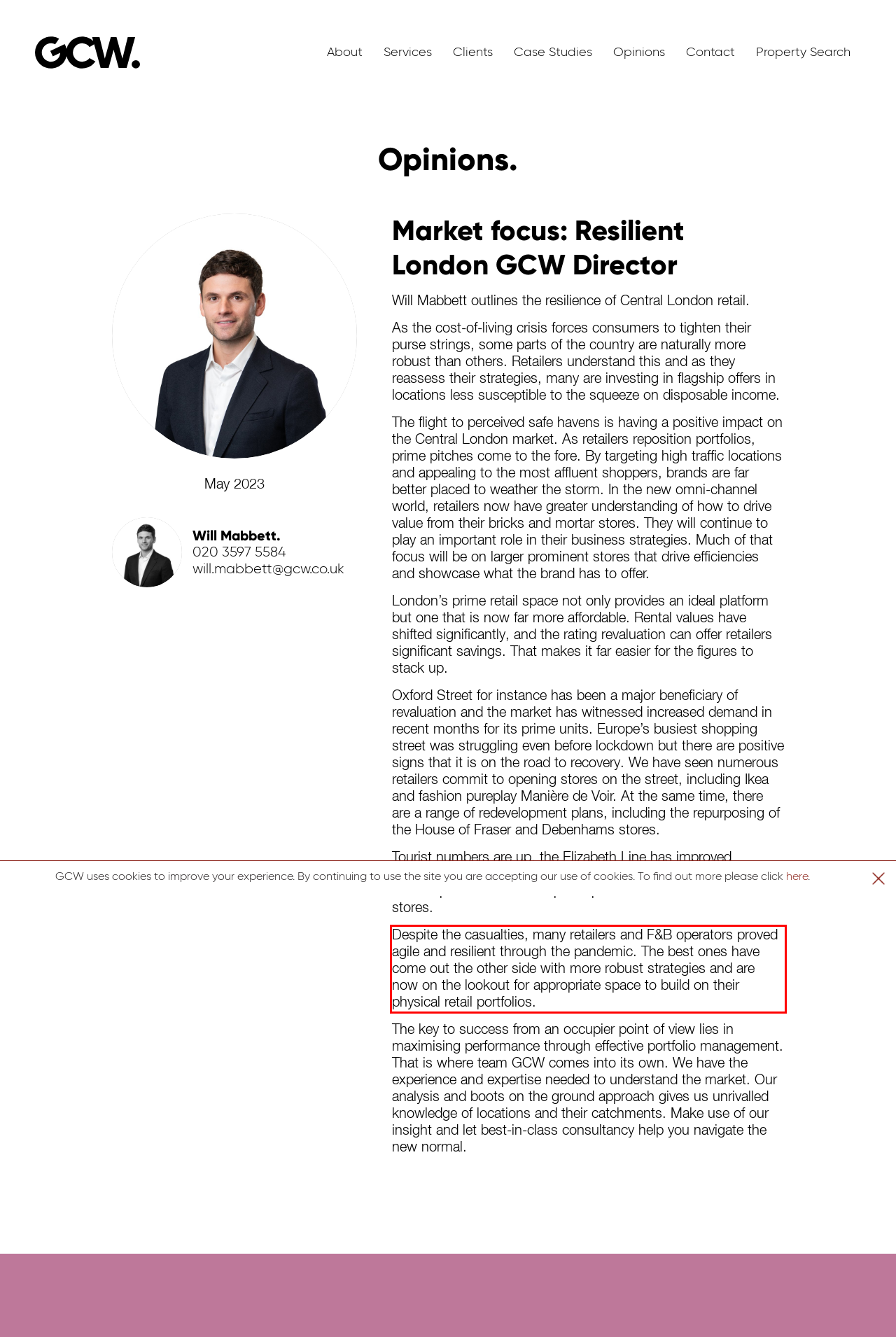Please extract the text content within the red bounding box on the webpage screenshot using OCR.

Despite the casualties, many retailers and F&B operators proved agile and resilient through the pandemic. The best ones have come out the other side with more robust strategies and are now on the lookout for appropriate space to build on their physical retail portfolios.